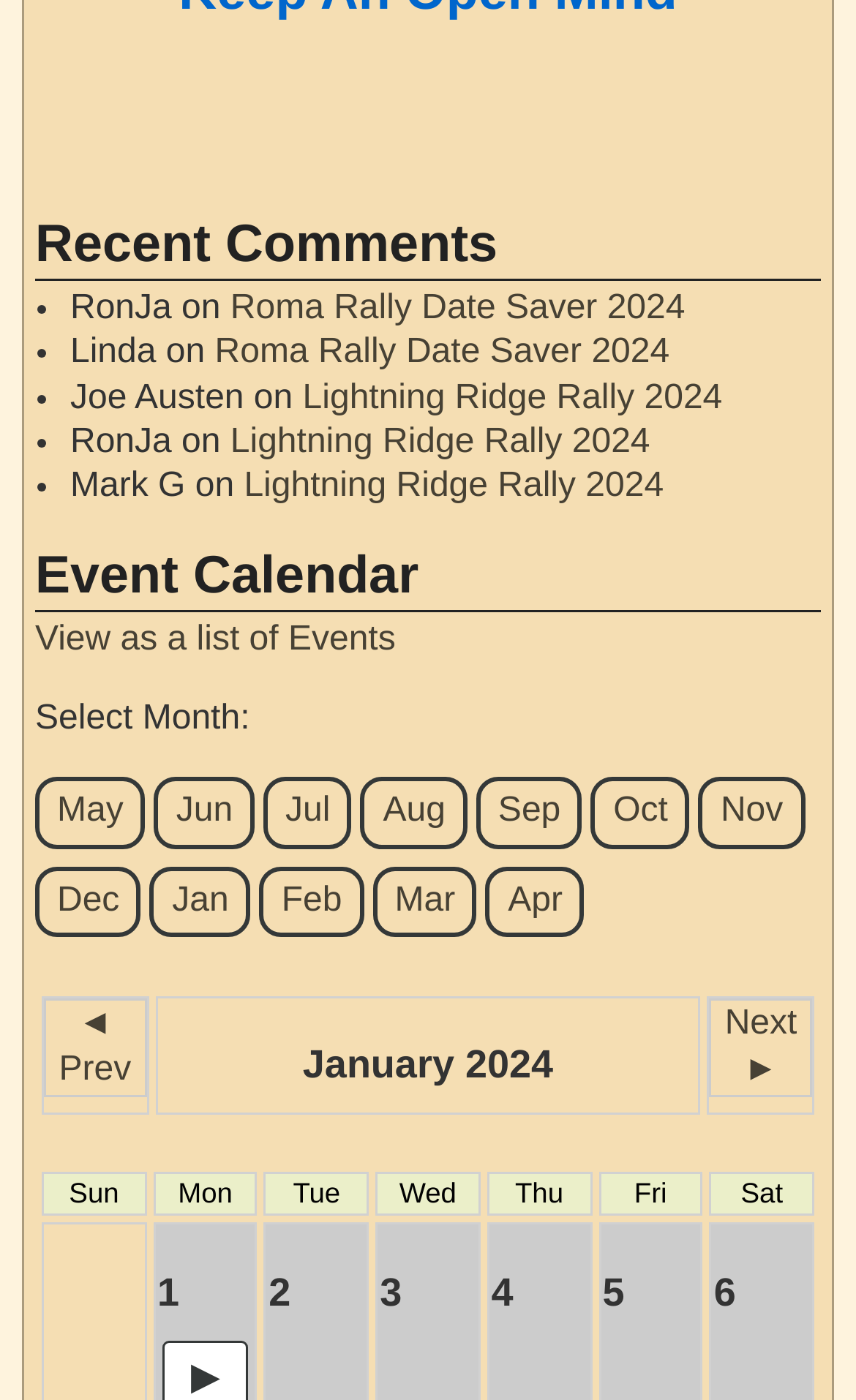Please provide a one-word or phrase answer to the question: 
How many comments are displayed?

5